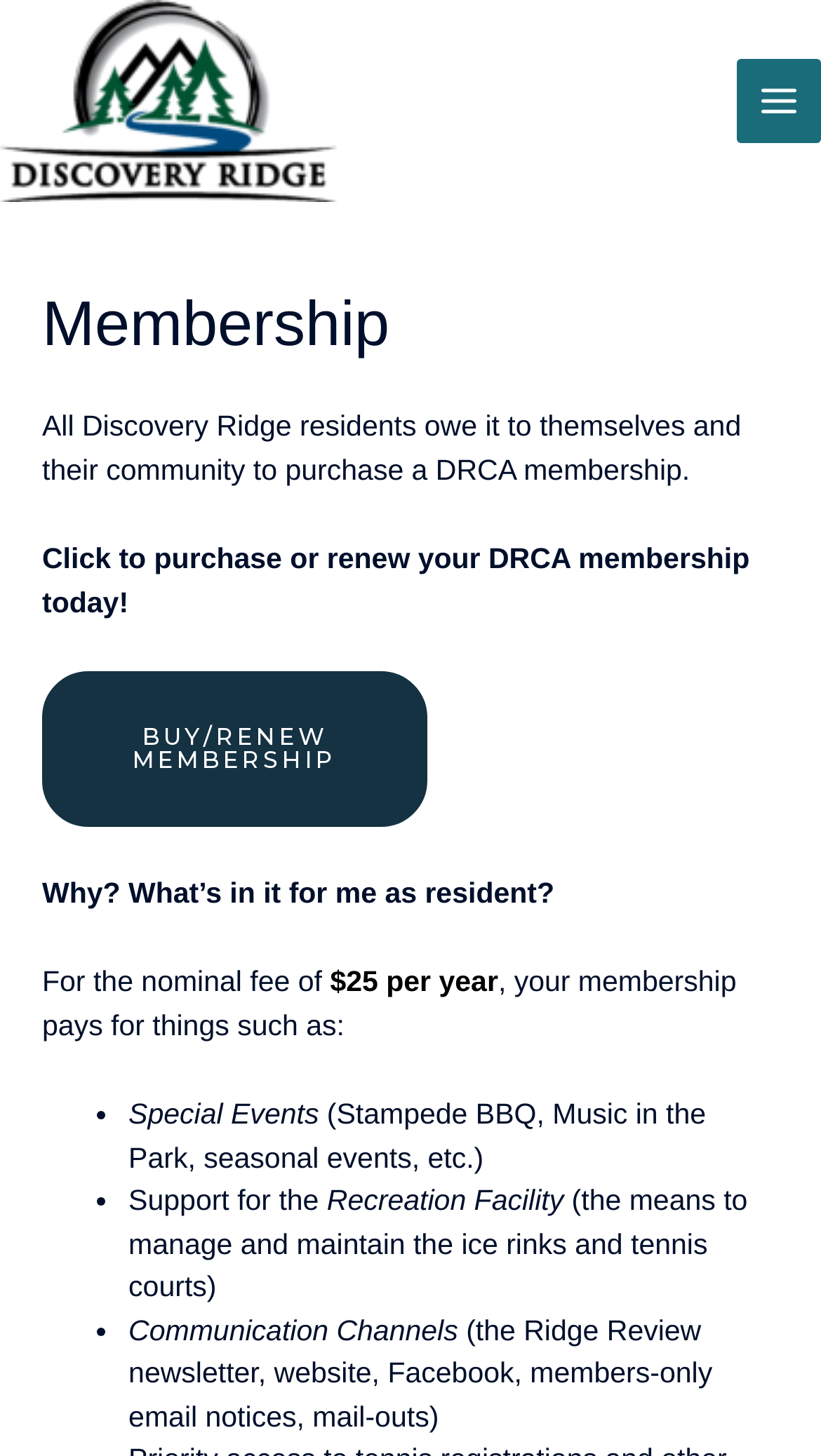Generate a thorough description of the webpage.

The webpage is about the membership of the Discovery Ridge Community Association. At the top left, there is a link to the community association's website, accompanied by an image with the same name. On the top right, there is a button labeled "MAIN MENU" with an image next to it.

Below the top section, there is a header section with a heading that reads "Membership". This section takes up most of the page's width. Under the heading, there is a paragraph of text explaining the importance of purchasing a DRCA membership for Discovery Ridge residents.

Following the paragraph, there is a call-to-action link to "BUY/RENEW MEMBERSHIP". Below this link, there is a section that explains the benefits of membership, starting with a question "Why? What’s in it for me as resident?" The benefits are listed in a series of bullet points, including special events, support for the recreation facility, and communication channels. Each bullet point has a brief description of what the benefit entails.

The overall layout of the page is simple and easy to follow, with clear headings and concise text. The use of bullet points makes it easy to scan the benefits of membership.